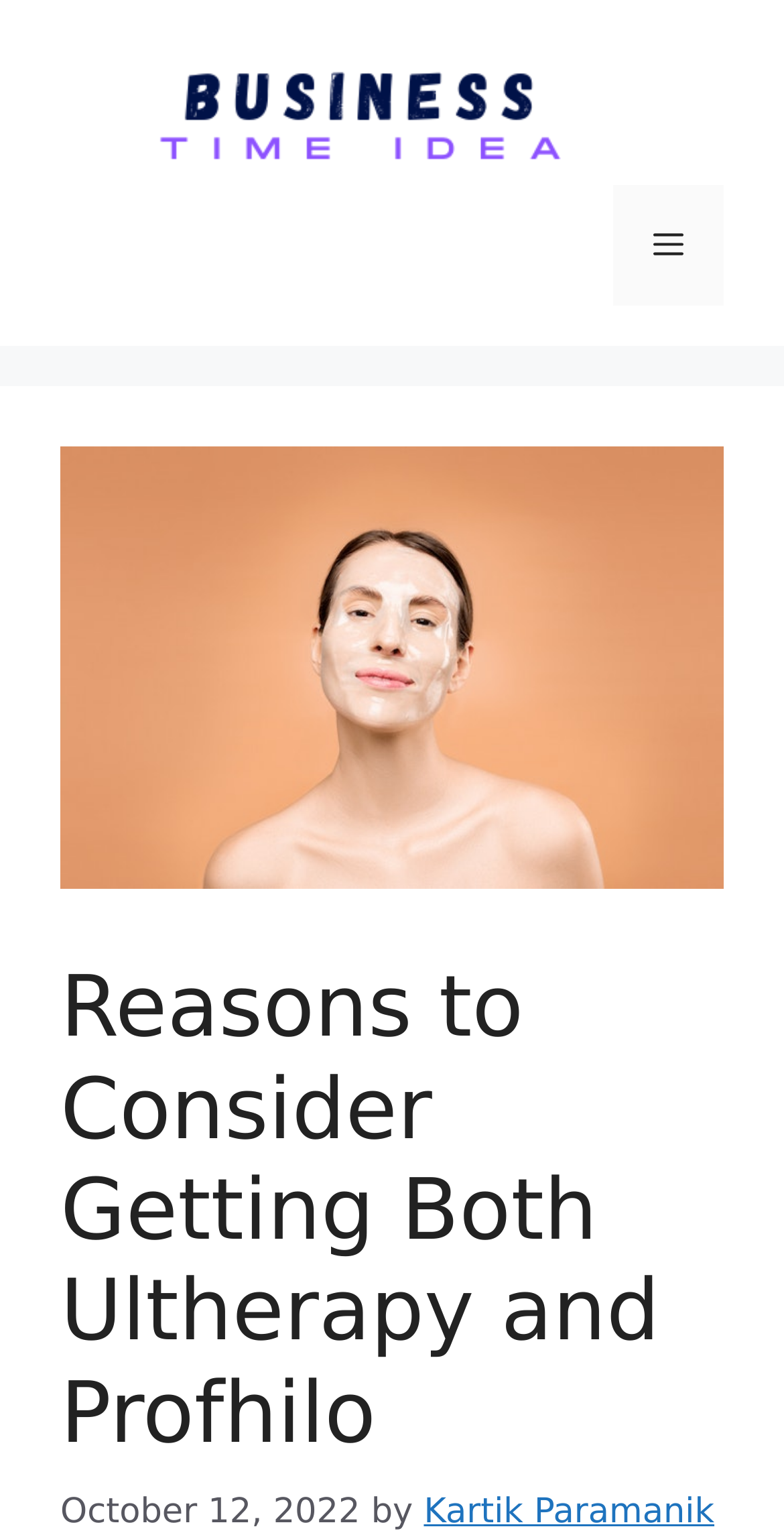Predict the bounding box coordinates of the UI element that matches this description: "Kartik Paramanik". The coordinates should be in the format [left, top, right, bottom] with each value between 0 and 1.

[0.541, 0.972, 0.911, 0.998]